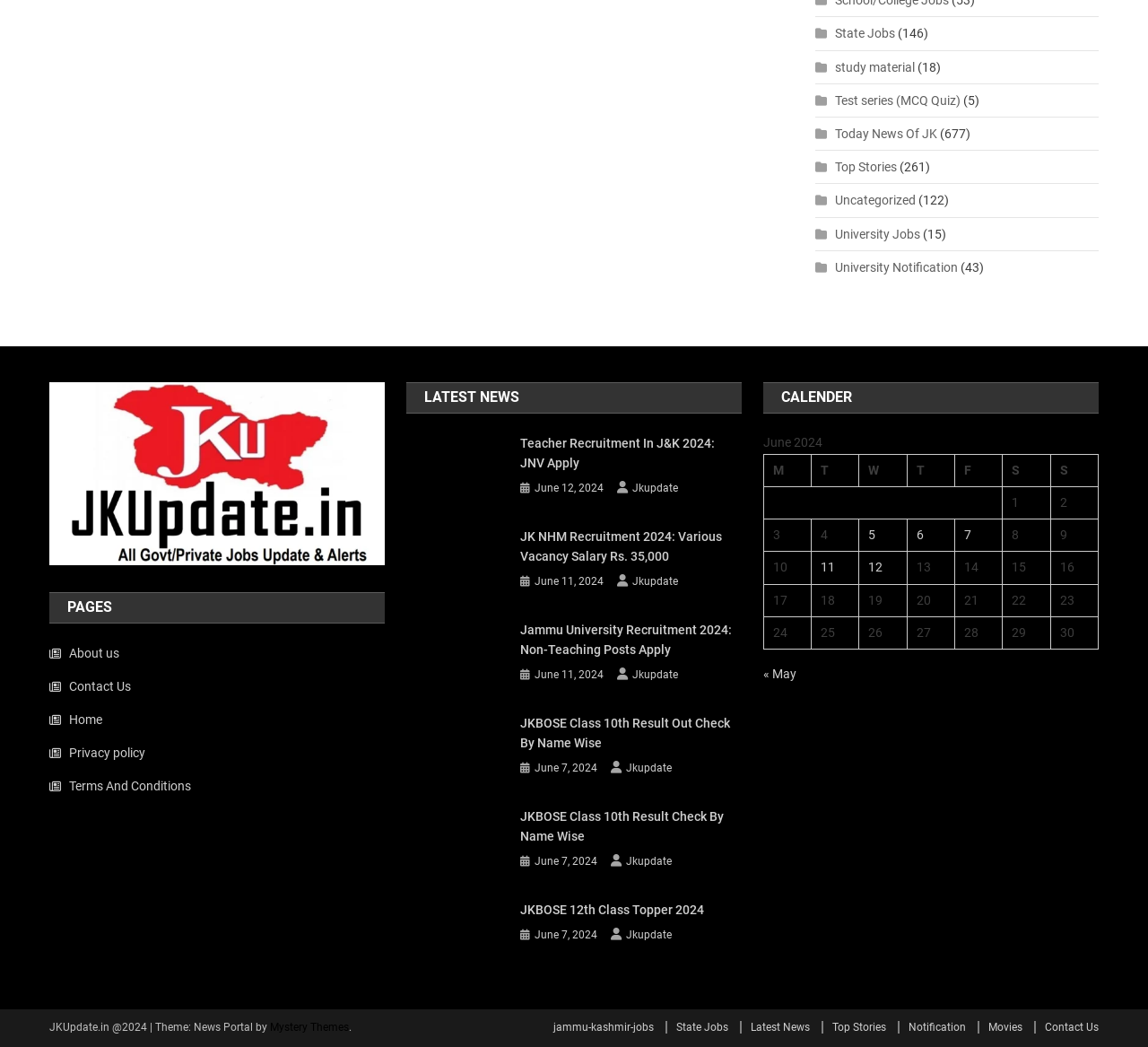Observe the image and answer the following question in detail: How many news articles are there on the webpage?

There are 6 news articles on the webpage because there are 6 headings with links and associated dates and sources.